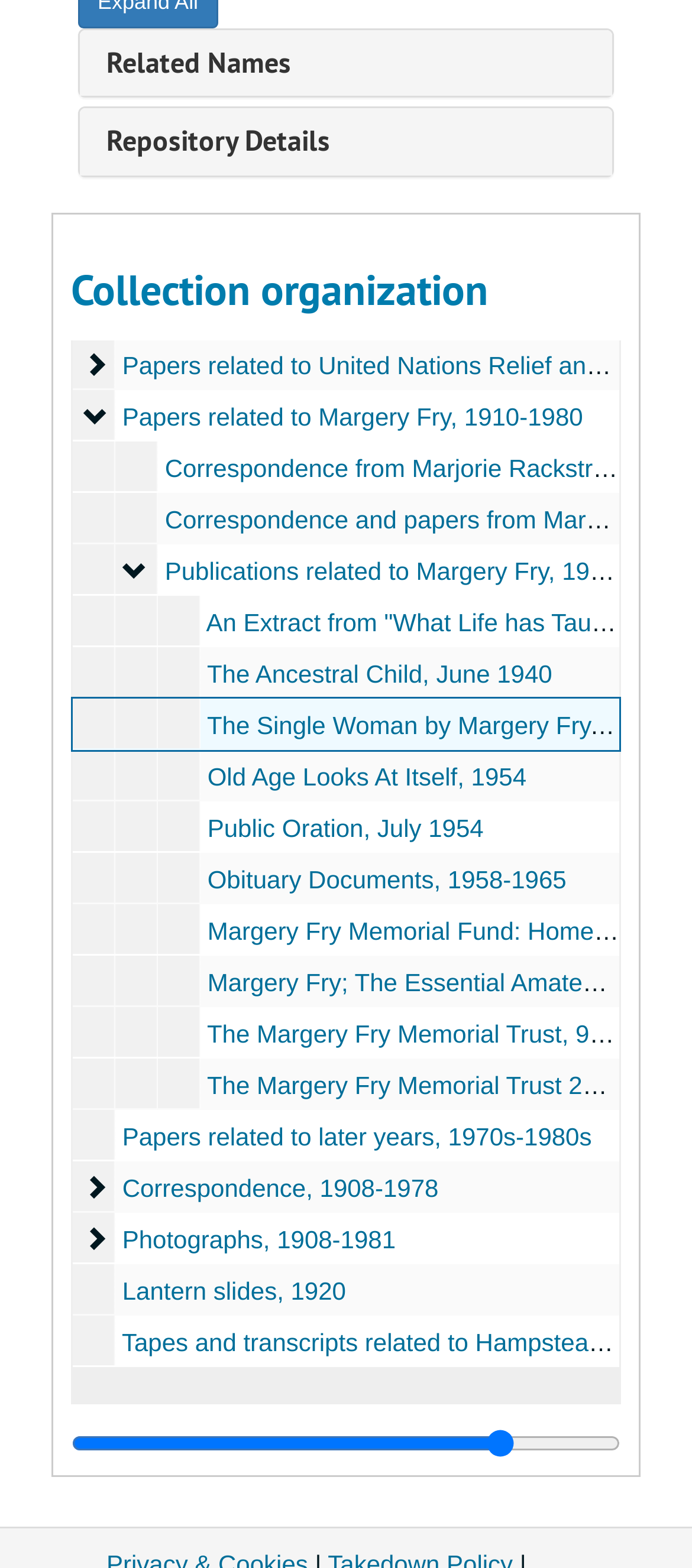Answer the question below using just one word or a short phrase: 
What is the topic of the papers related to Masson Hall?

1920s-1959